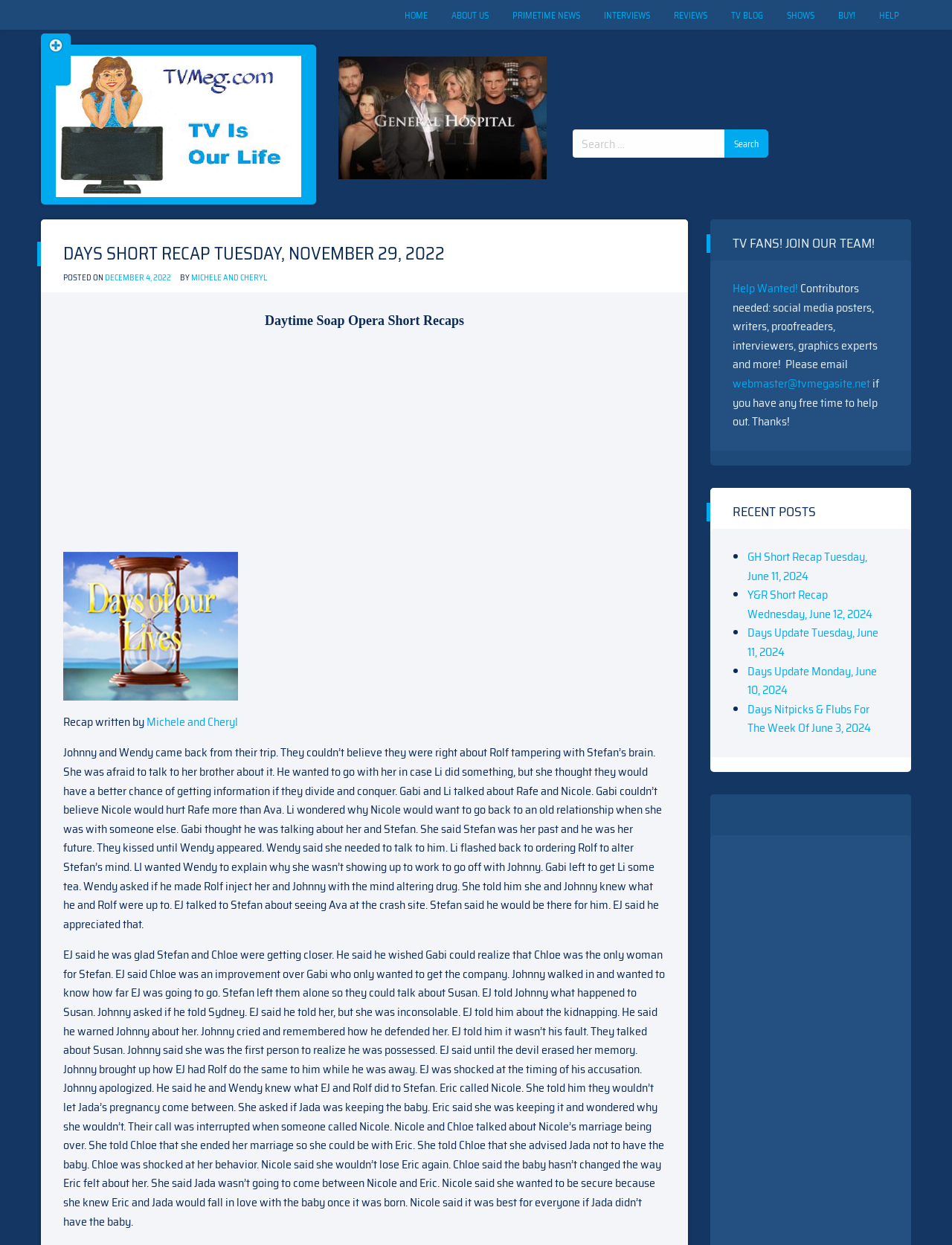What is the name of the website?
From the image, respond with a single word or phrase.

TVMEG.COM